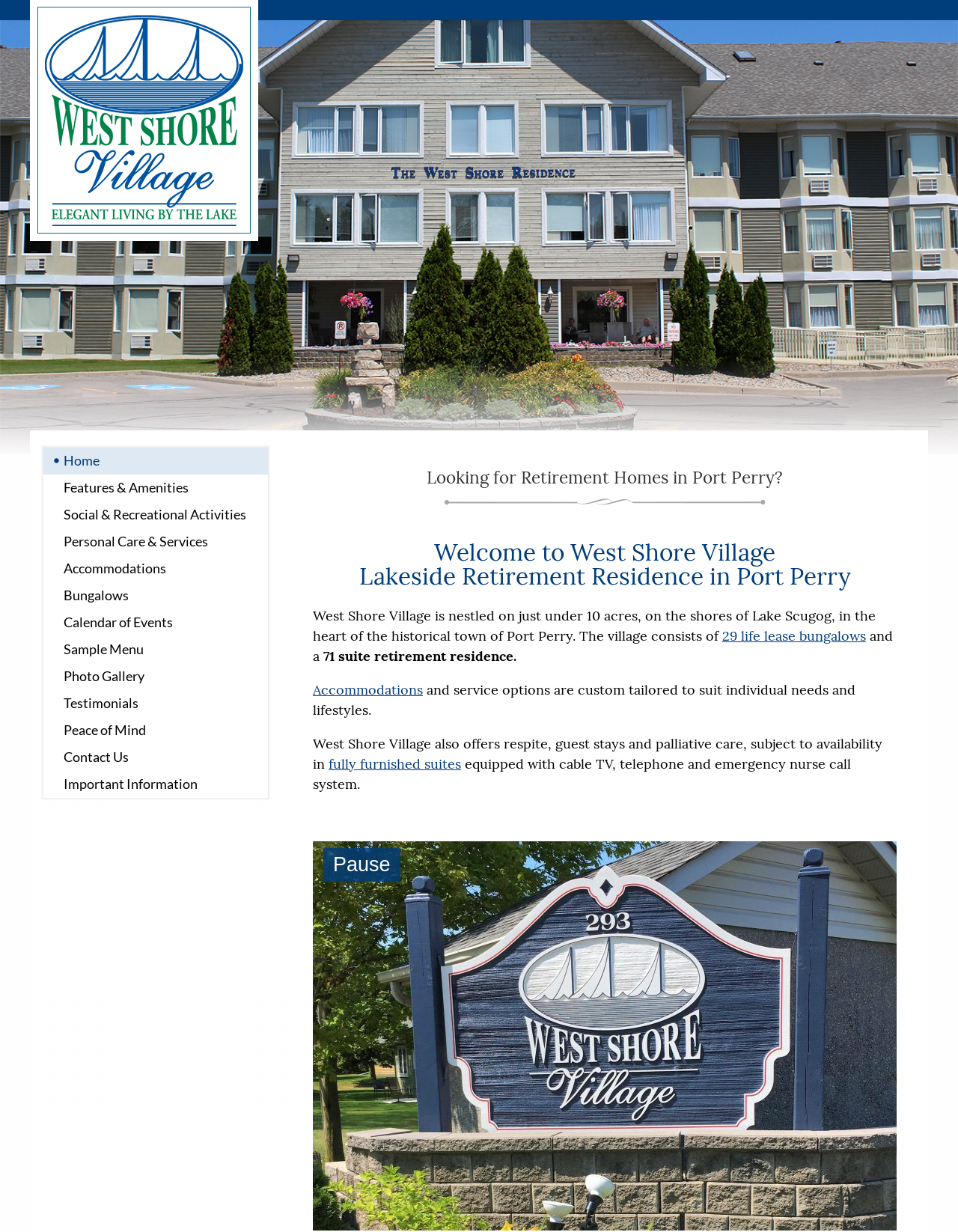Please give a one-word or short phrase response to the following question: 
What type of care is offered by West Shore Village?

Palliative care